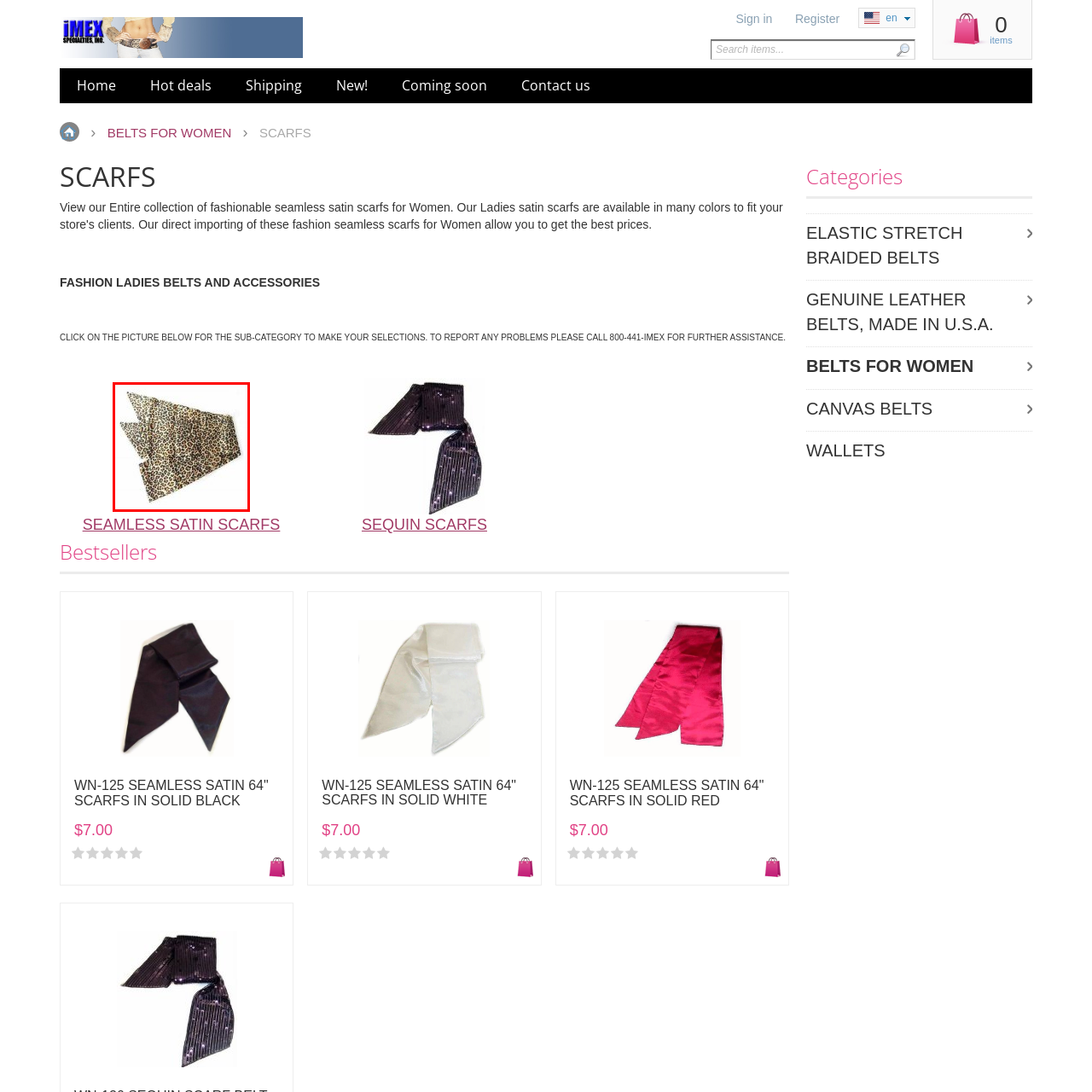Elaborate on the details of the image that is highlighted by the red boundary.

The image depicts a stylish seamless satin scarf featuring a bold leopard print design. This accessory combines elegance and a touch of wild flair, making it a perfect addition to various outfits. Its lightweight fabric allows for versatile styling options, whether worn around the neck, as a headband, or tied to a handbag. The scarf is part of the category "SEAMLESS SATIN SCARFS," which invites customers to explore an array of fashionable scarf choices for enhancing their wardrobe. This eye-catching piece is ideal for those looking to make a statement with their accessories.